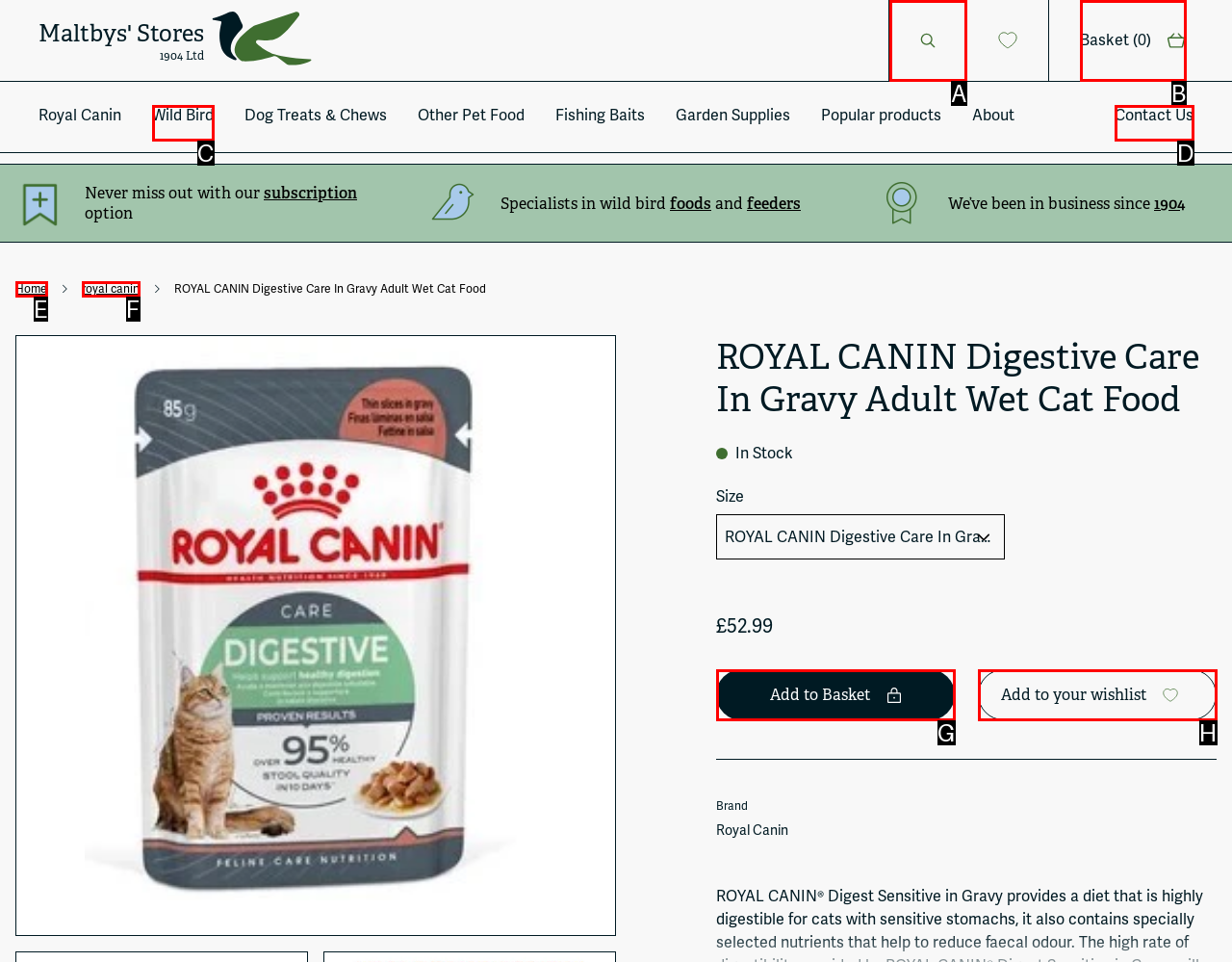Identify the letter of the option that best matches the following description: royal canin. Respond with the letter directly.

F